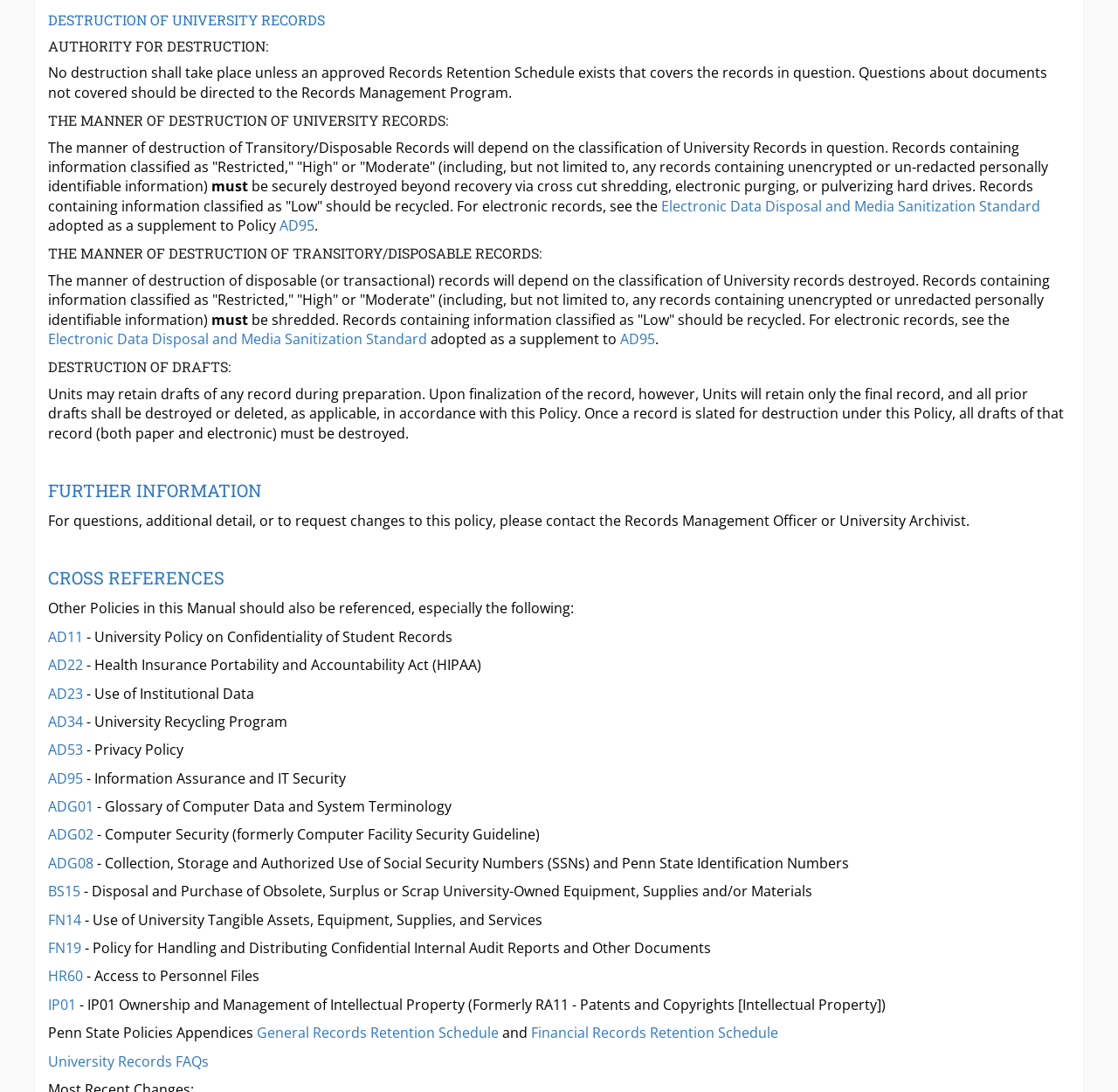Please identify the bounding box coordinates of the area that needs to be clicked to fulfill the following instruction: "Get information on university recycling program."

[0.077, 0.652, 0.257, 0.67]